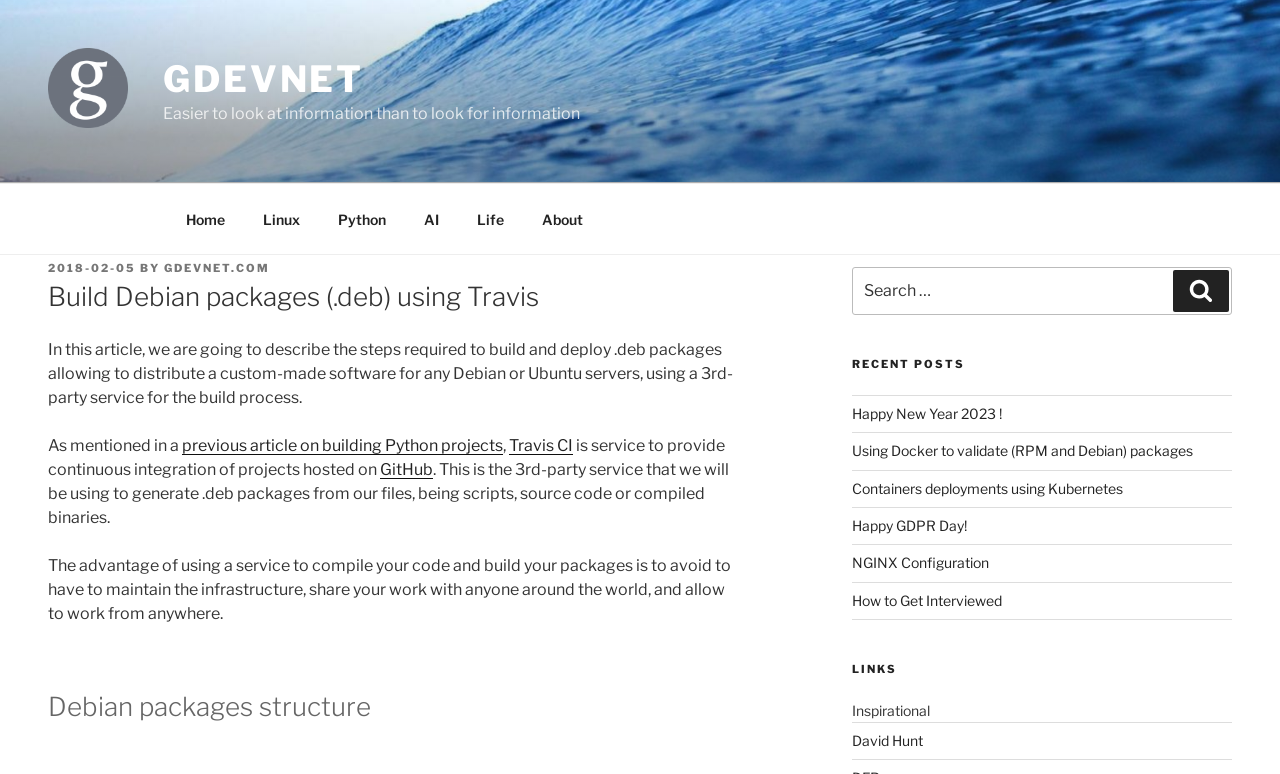Can you specify the bounding box coordinates of the area that needs to be clicked to fulfill the following instruction: "Visit the 'Linux' page"?

[0.191, 0.251, 0.248, 0.315]